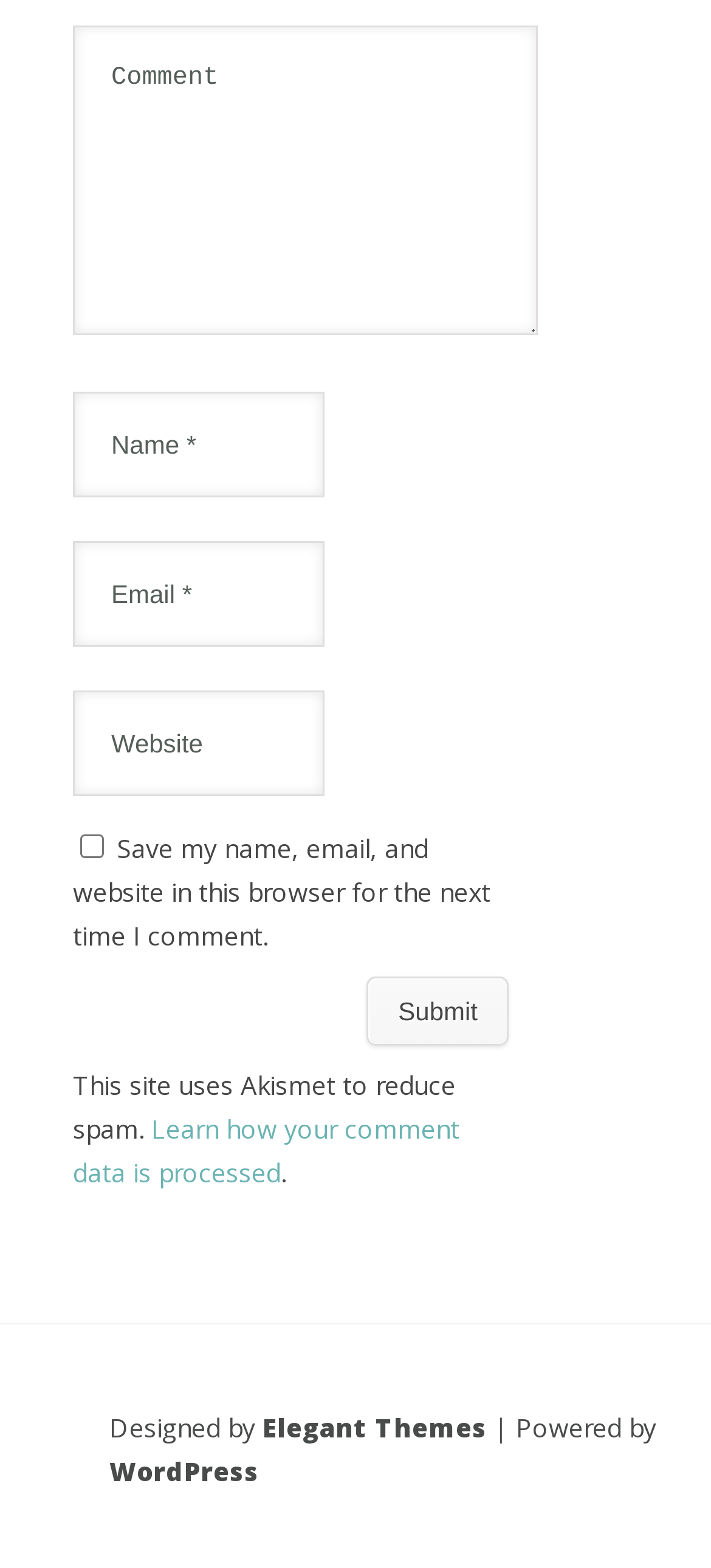Answer the question below using just one word or a short phrase: 
What is the function of the checkbox?

To save comment data